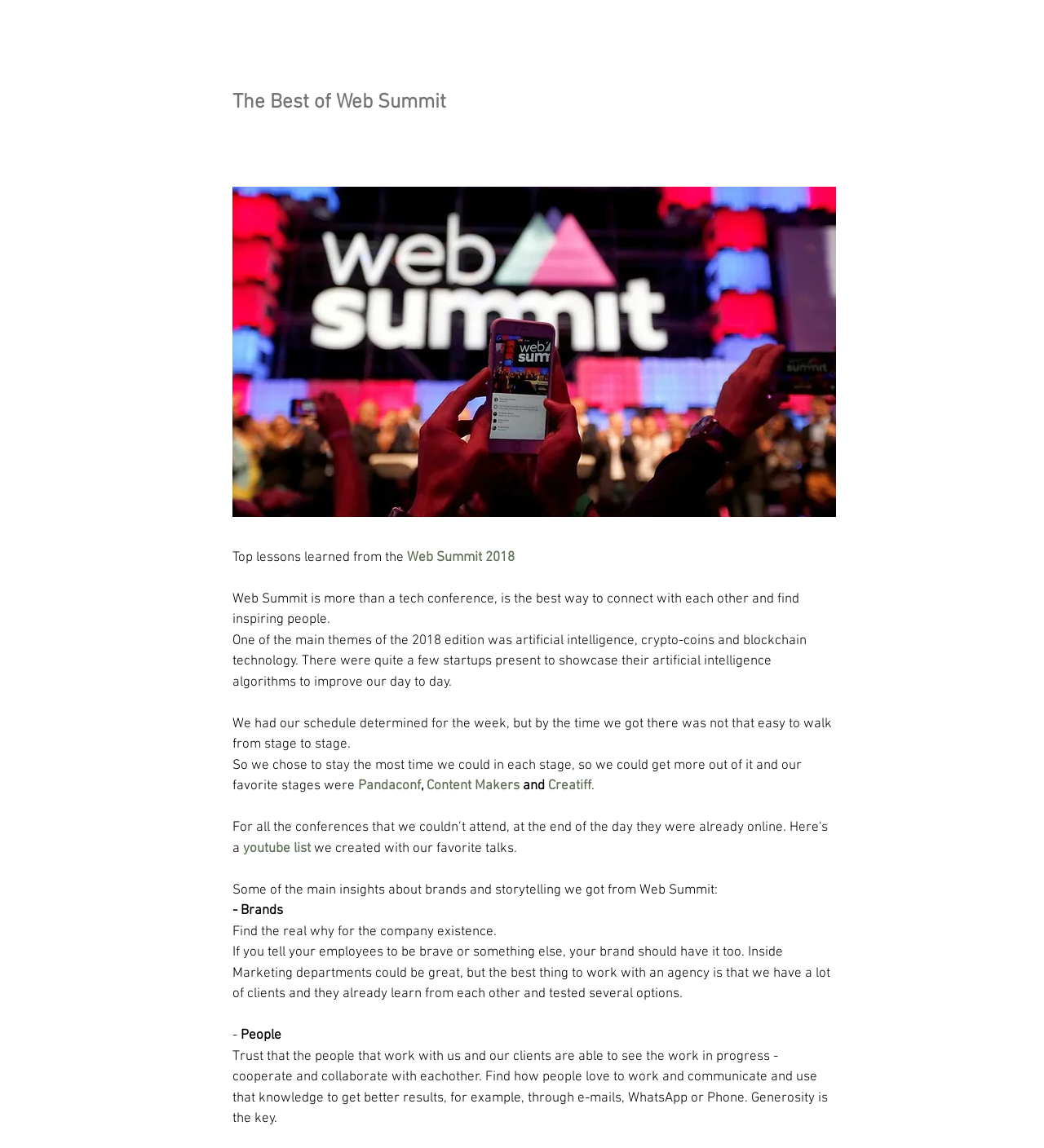What is the name of the stage where the author spent most of their time?
Provide a detailed answer to the question using information from the image.

The author mentions that they chose to stay the most time they could in each stage, and their favorite stages were Pandaconf, Content Makers, and Creatiff, suggesting that Pandaconf was one of the stages where they spent a significant amount of time.